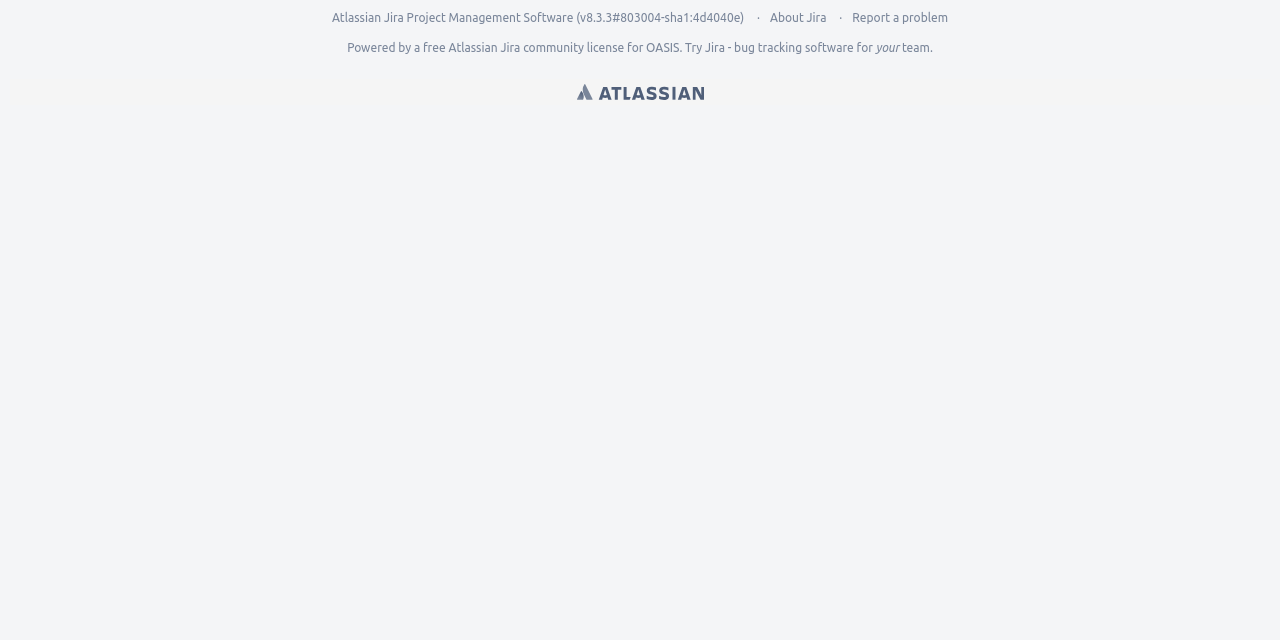Please find the bounding box for the following UI element description. Provide the coordinates in (top-left x, top-left y, bottom-right x, bottom-right y) format, with values between 0 and 1: About Jira

[0.602, 0.017, 0.646, 0.038]